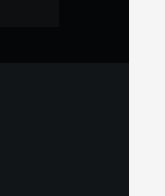What type of design is emphasized on the webpage?
Using the information from the image, give a concise answer in one word or a short phrase.

Clean, modern design